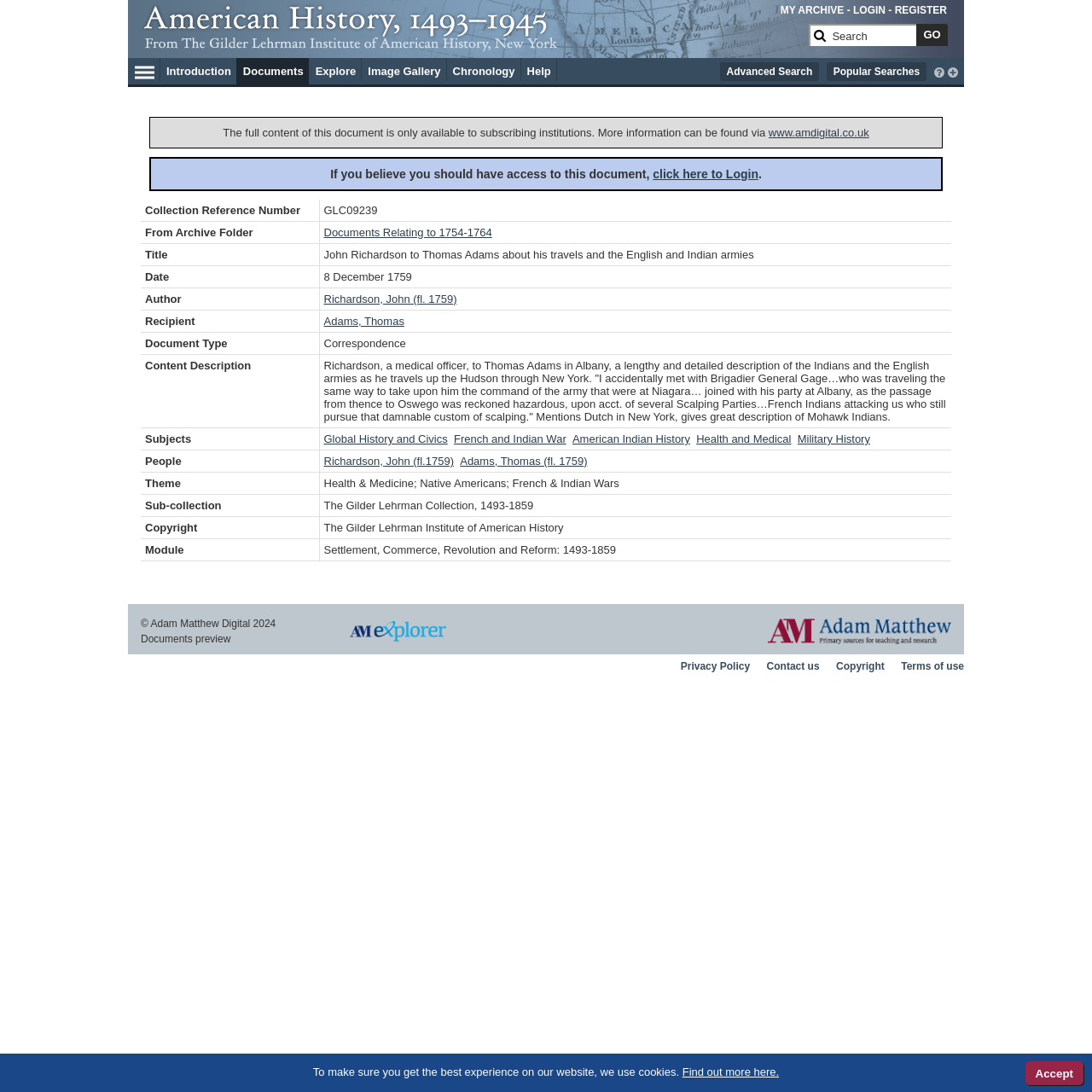Please specify the bounding box coordinates of the area that should be clicked to accomplish the following instruction: "search". The coordinates should consist of four float numbers between 0 and 1, i.e., [left, top, right, bottom].

[0.741, 0.022, 0.839, 0.042]